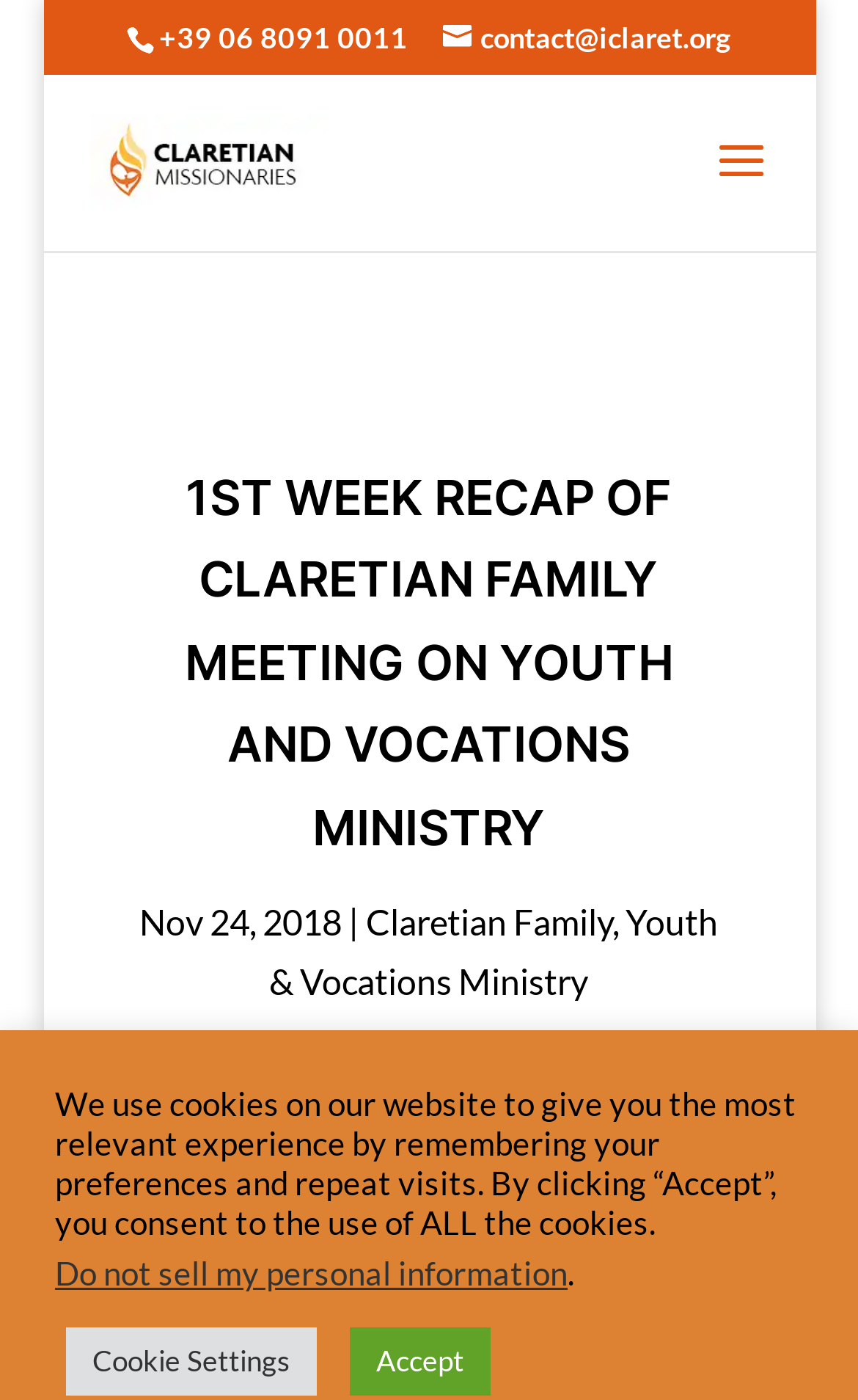Using the elements shown in the image, answer the question comprehensively: What is the date mentioned on the webpage?

I found the date by looking at the static text element with the bounding box coordinates [0.163, 0.643, 0.399, 0.673], which contains the date 'Nov 24, 2018'.